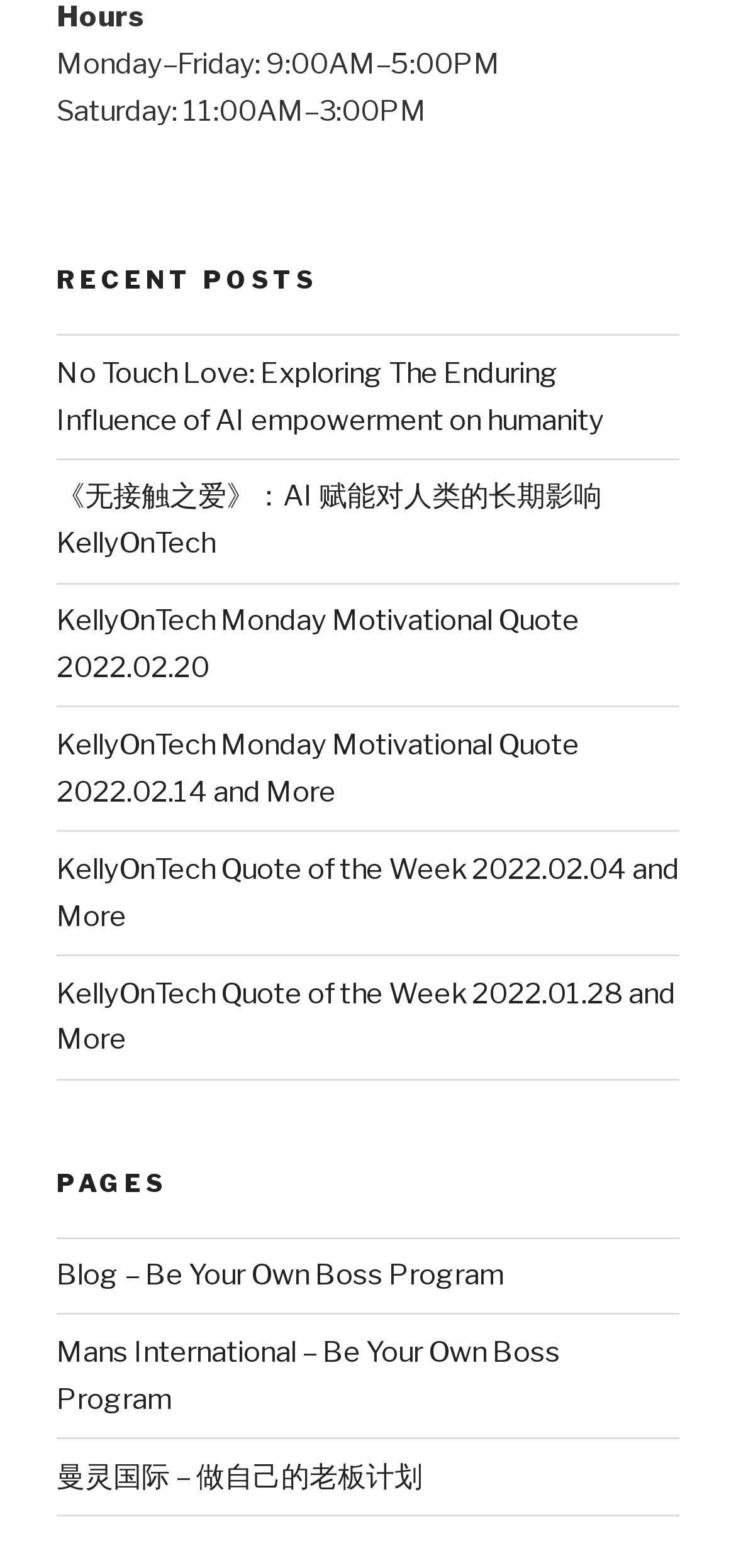Use a single word or phrase to answer the following:
What are the operating hours on Monday to Friday?

9:00AM–5:00PM